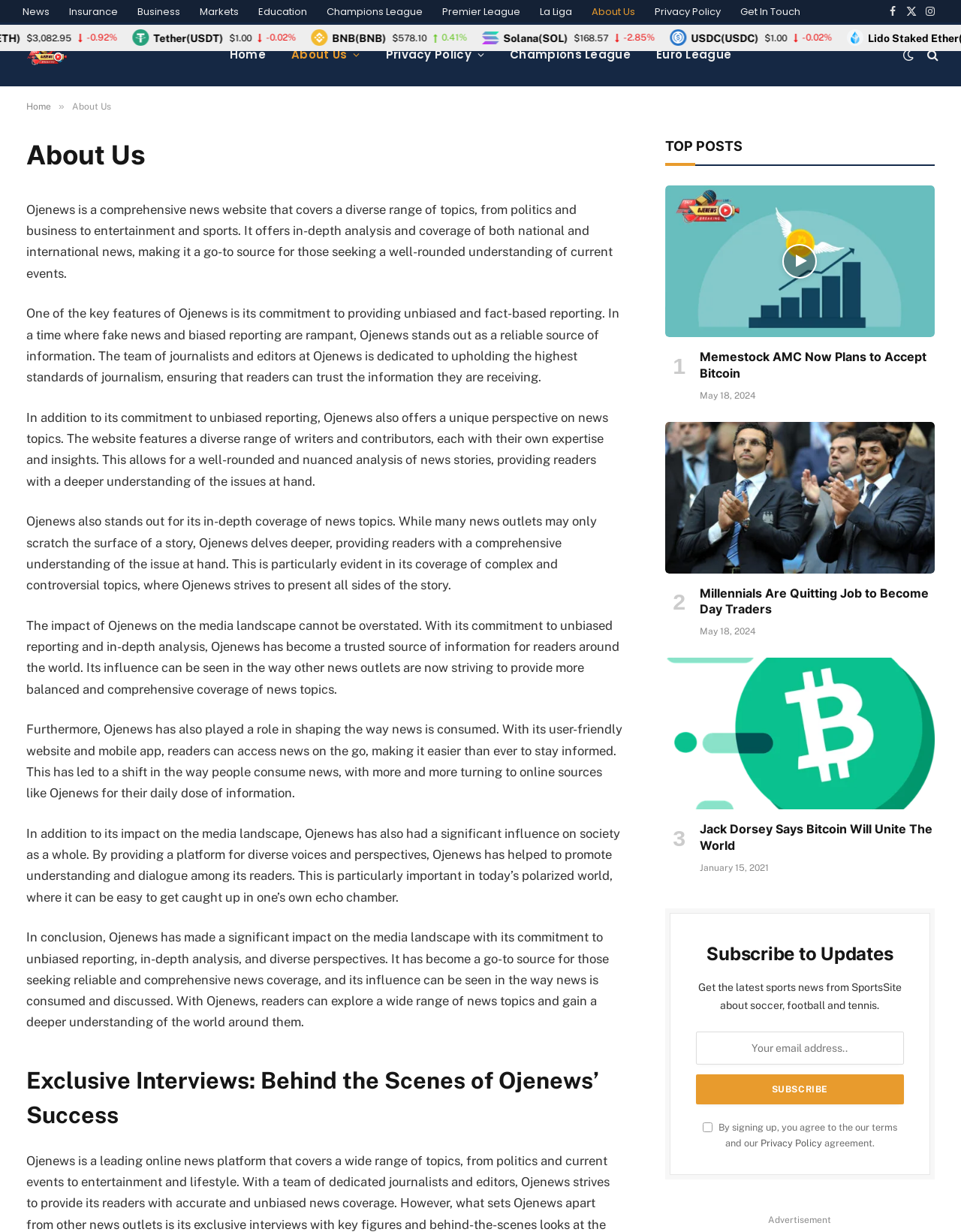Please identify the coordinates of the bounding box that should be clicked to fulfill this instruction: "Click on the 'News' link".

[0.013, 0.0, 0.062, 0.018]